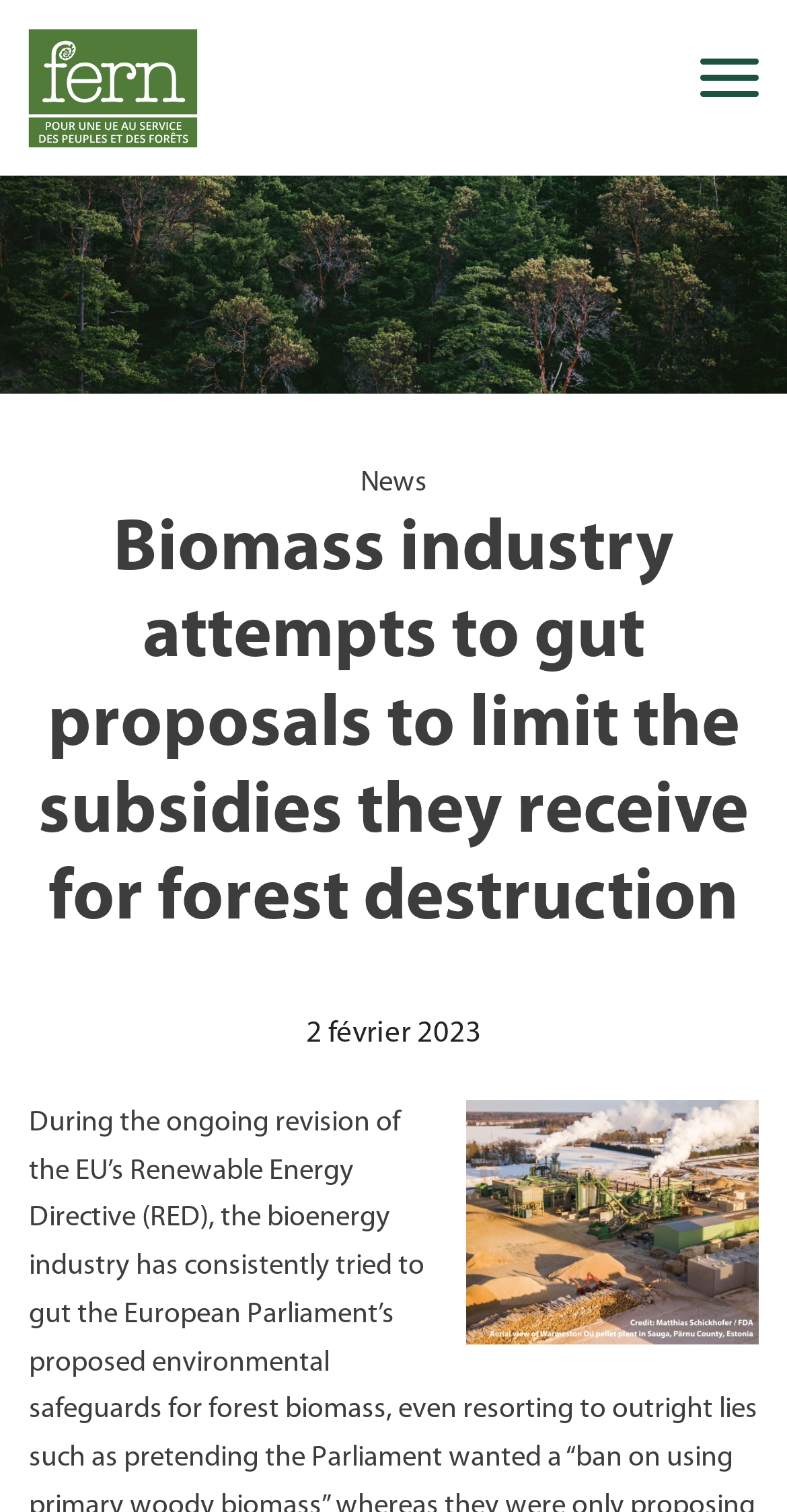Please identify the bounding box coordinates of the area I need to click to accomplish the following instruction: "Sign up for newsletter".

[0.0, 0.303, 1.0, 0.353]